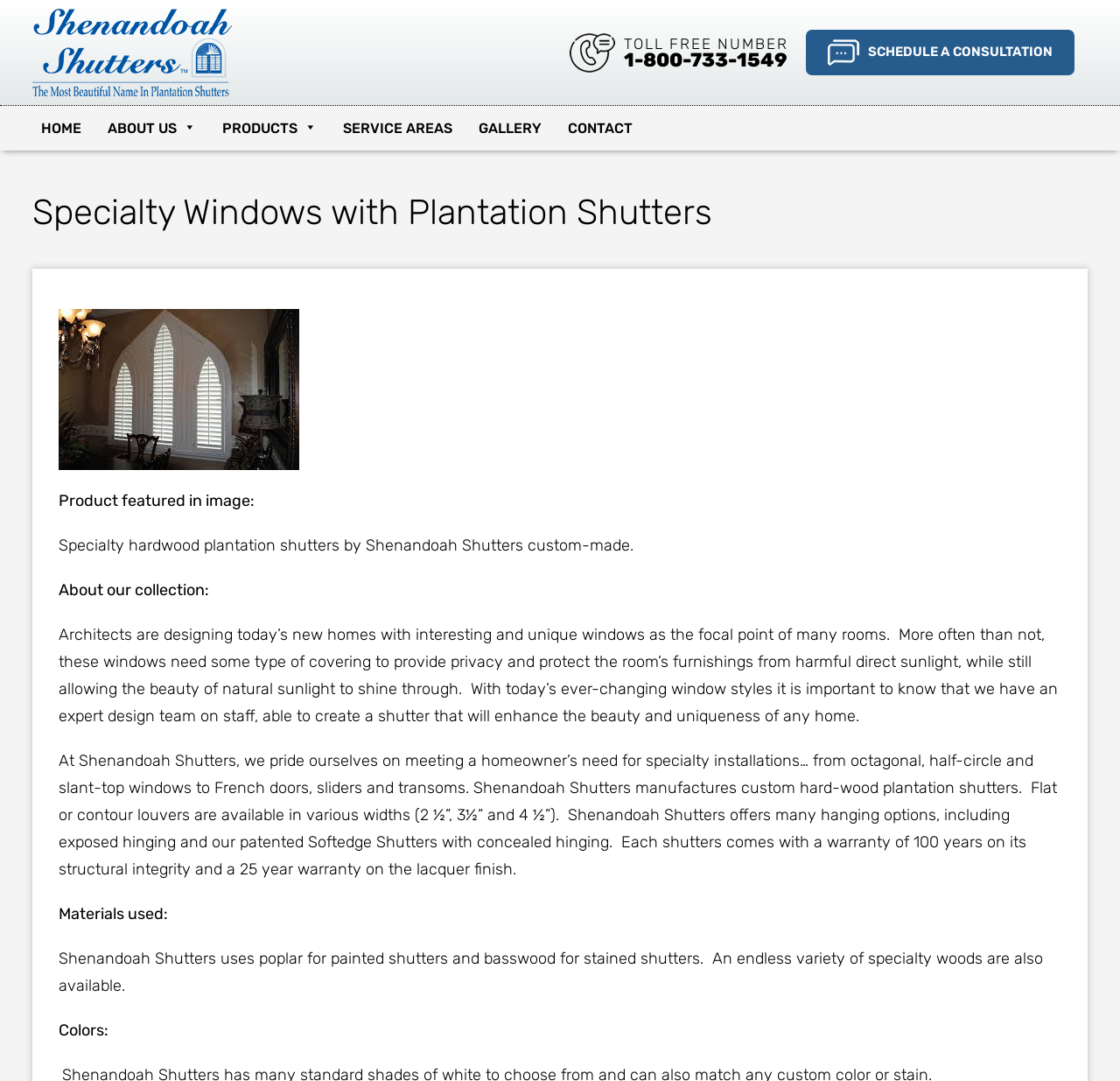What is the warranty period for the structural integrity of Shenandoah Shutters?
Refer to the image and provide a concise answer in one word or phrase.

100 years